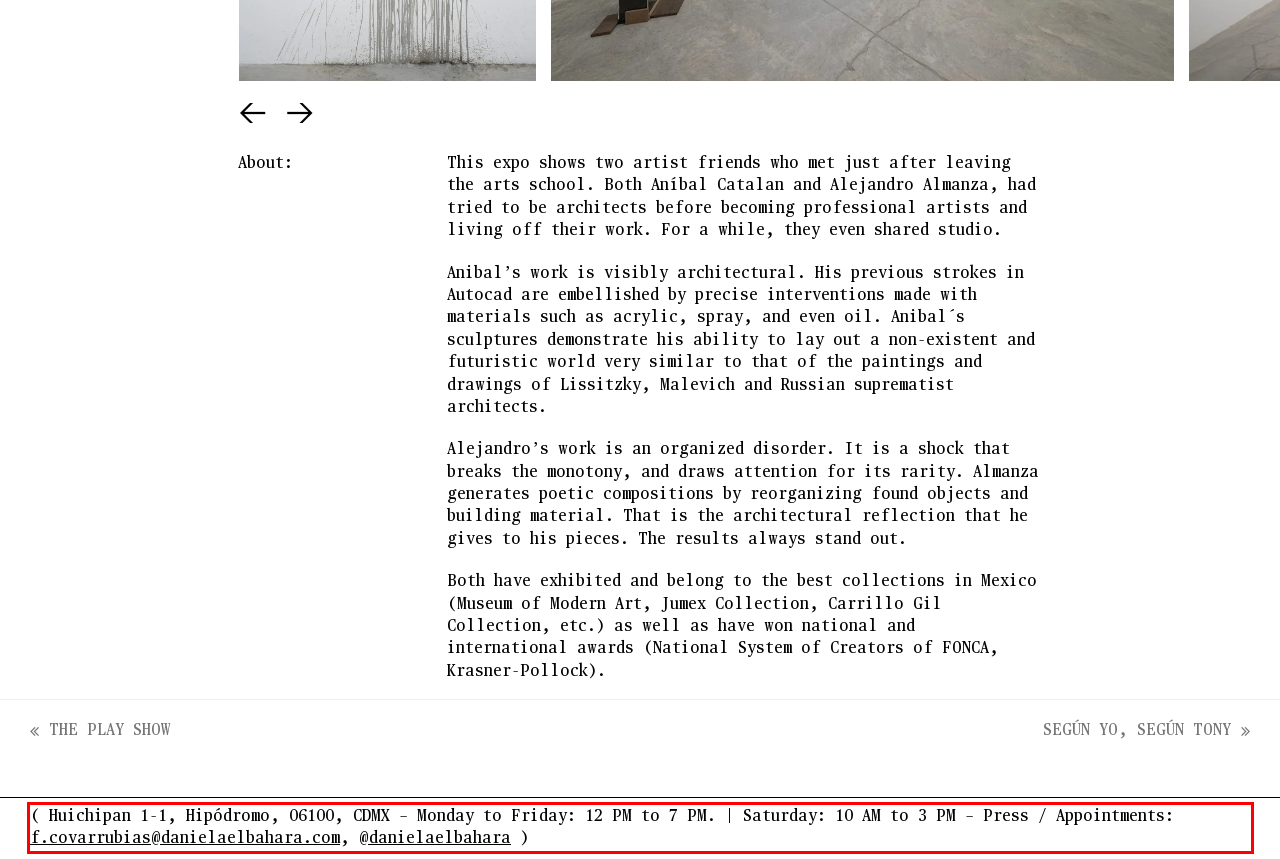Within the provided webpage screenshot, find the red rectangle bounding box and perform OCR to obtain the text content.

( Huichipan 1-1, Hipódromo, 06100, CDMX – Monday to Friday: 12 PM to 7 PM. | Saturday: 10 AM to 3 PM – Press / Appointments: f.covarrubias@danielaelbahara.com, @danielaelbahara )